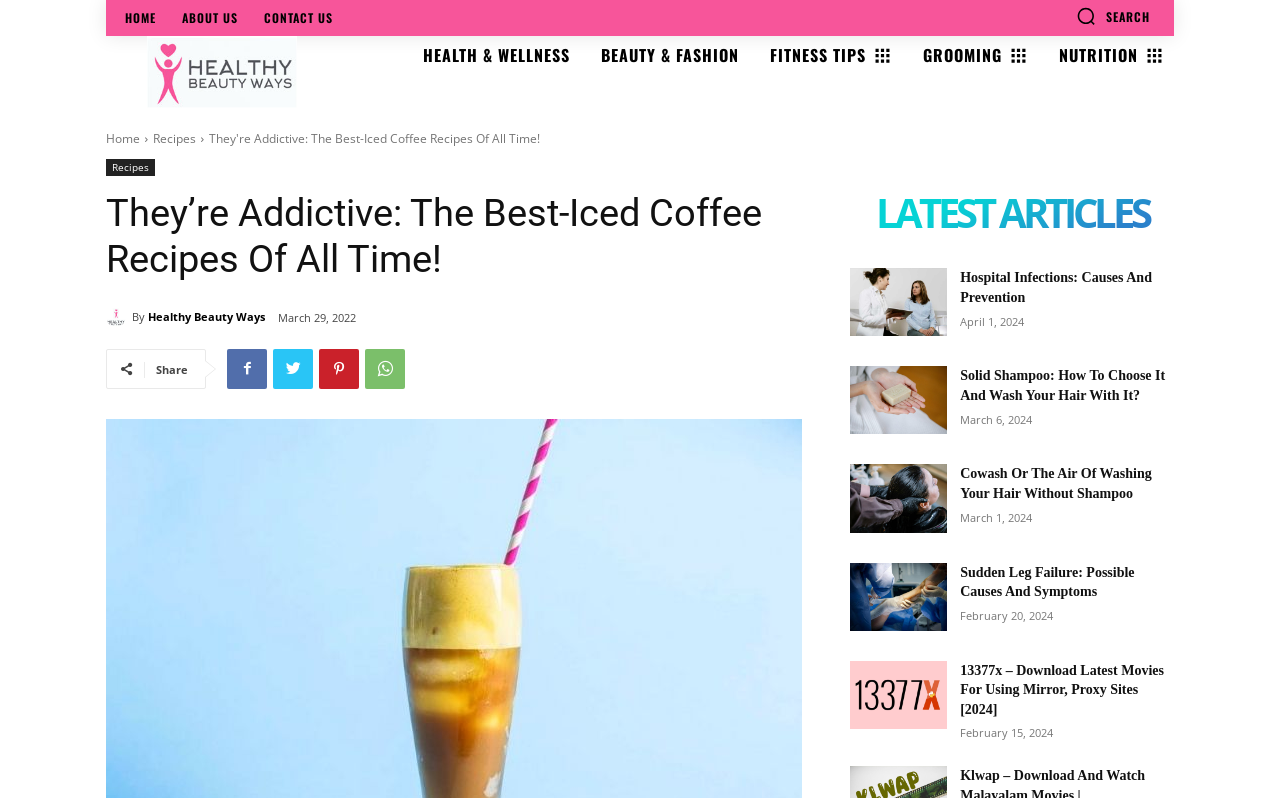Provide the bounding box coordinates of the HTML element this sentence describes: "Recipes". The bounding box coordinates consist of four float numbers between 0 and 1, i.e., [left, top, right, bottom].

[0.083, 0.2, 0.121, 0.221]